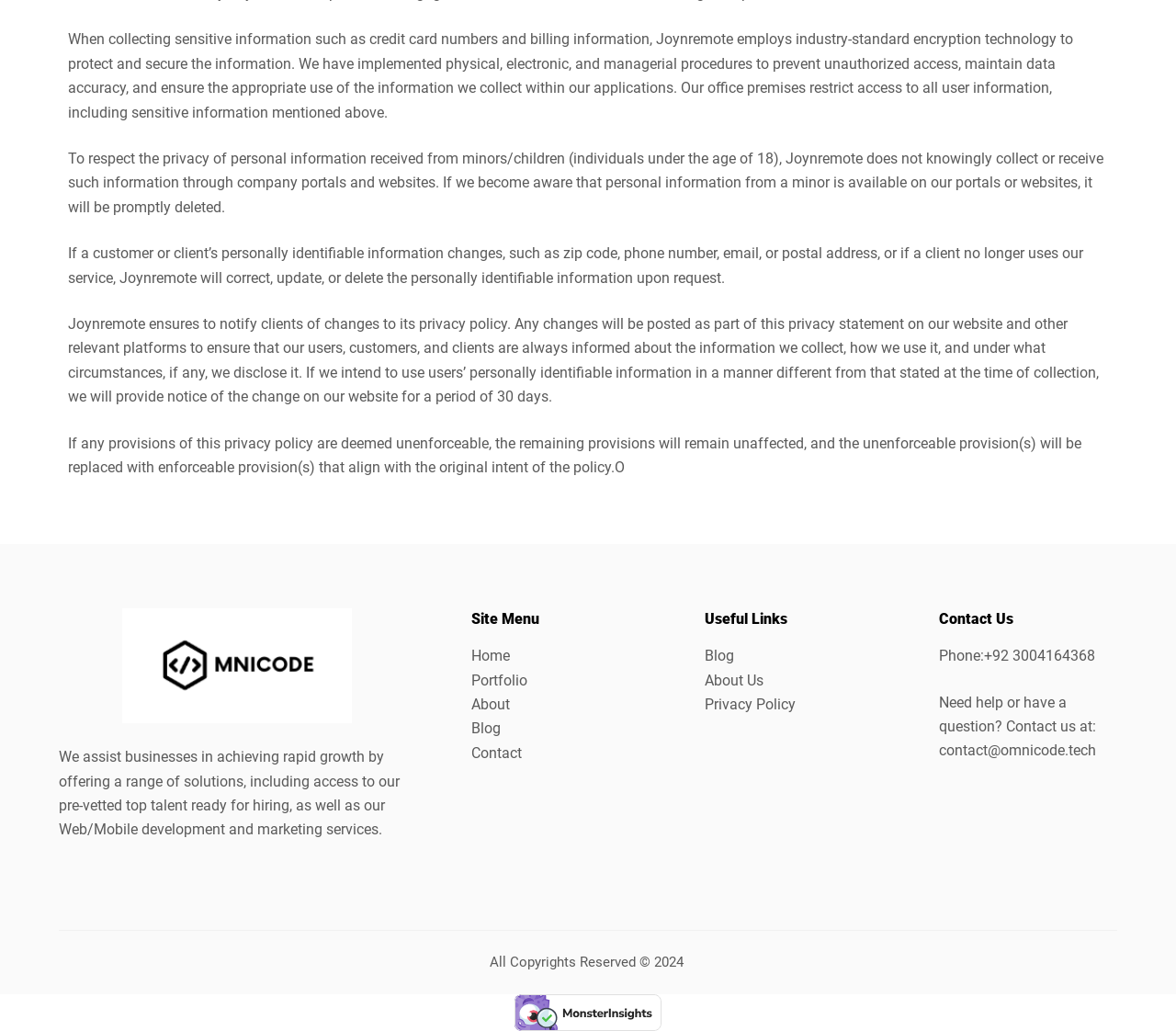Find the coordinates for the bounding box of the element with this description: "Privacy Policy".

[0.599, 0.675, 0.677, 0.692]